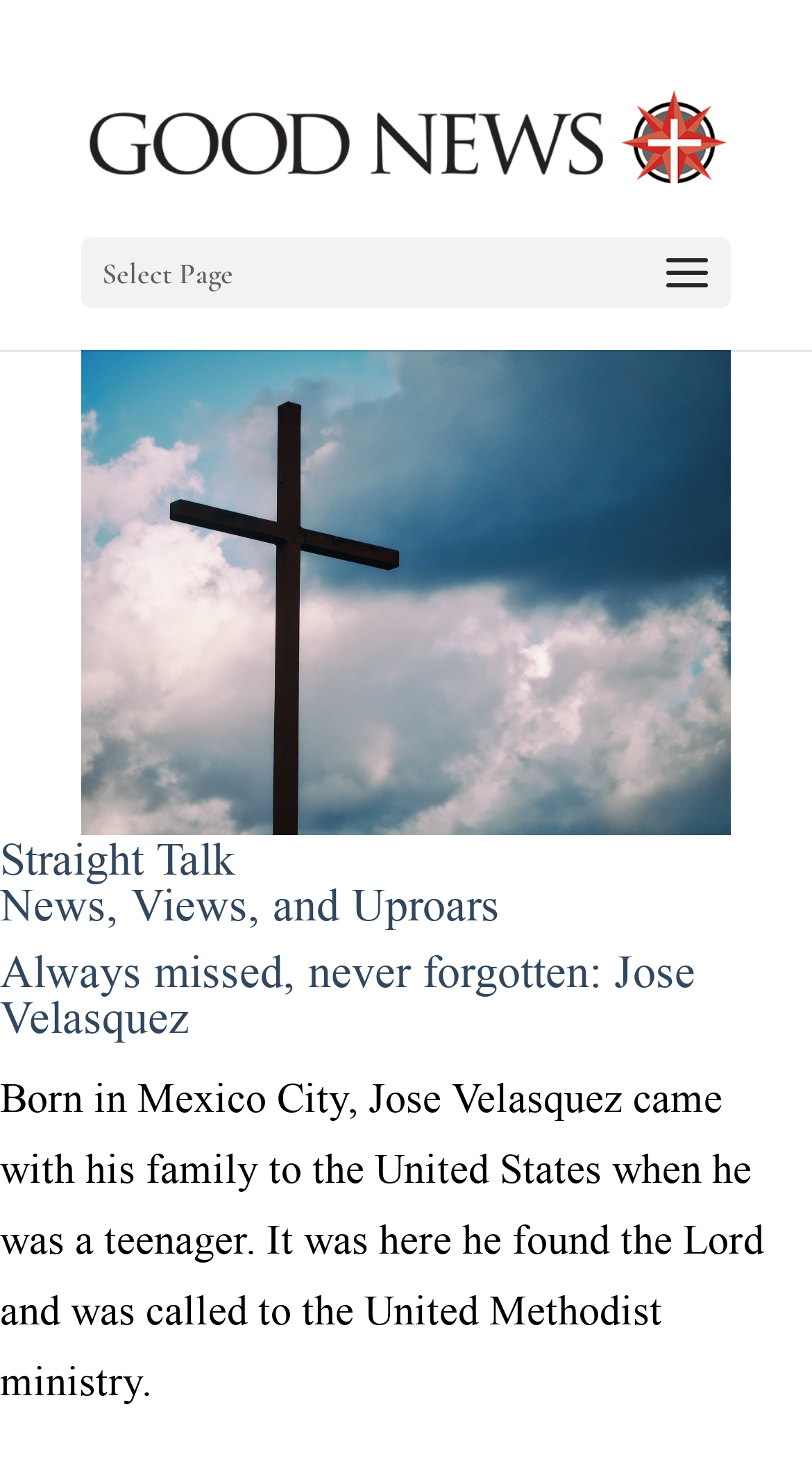Provide an in-depth caption for the webpage.

The webpage is titled "Straight Talk – Good News Magazine" and features a prominent link to "Good News Magazine" at the top, accompanied by an image with the same name. Below this, there is a "Select Page" option. 

A large image dominates the center of the page, depicting a "black cross under blue sky". 

The main content of the webpage is divided into sections, with headings that include "Straight Talk News, Views, and Uproars" and "Always missed, never forgotten: Jose Velasquez". The latter heading is followed by a paragraph of text that describes Jose Velasquez, who was born in Mexico City and came to the United States as a teenager, where he found the Lord and was called to the United Methodist ministry.